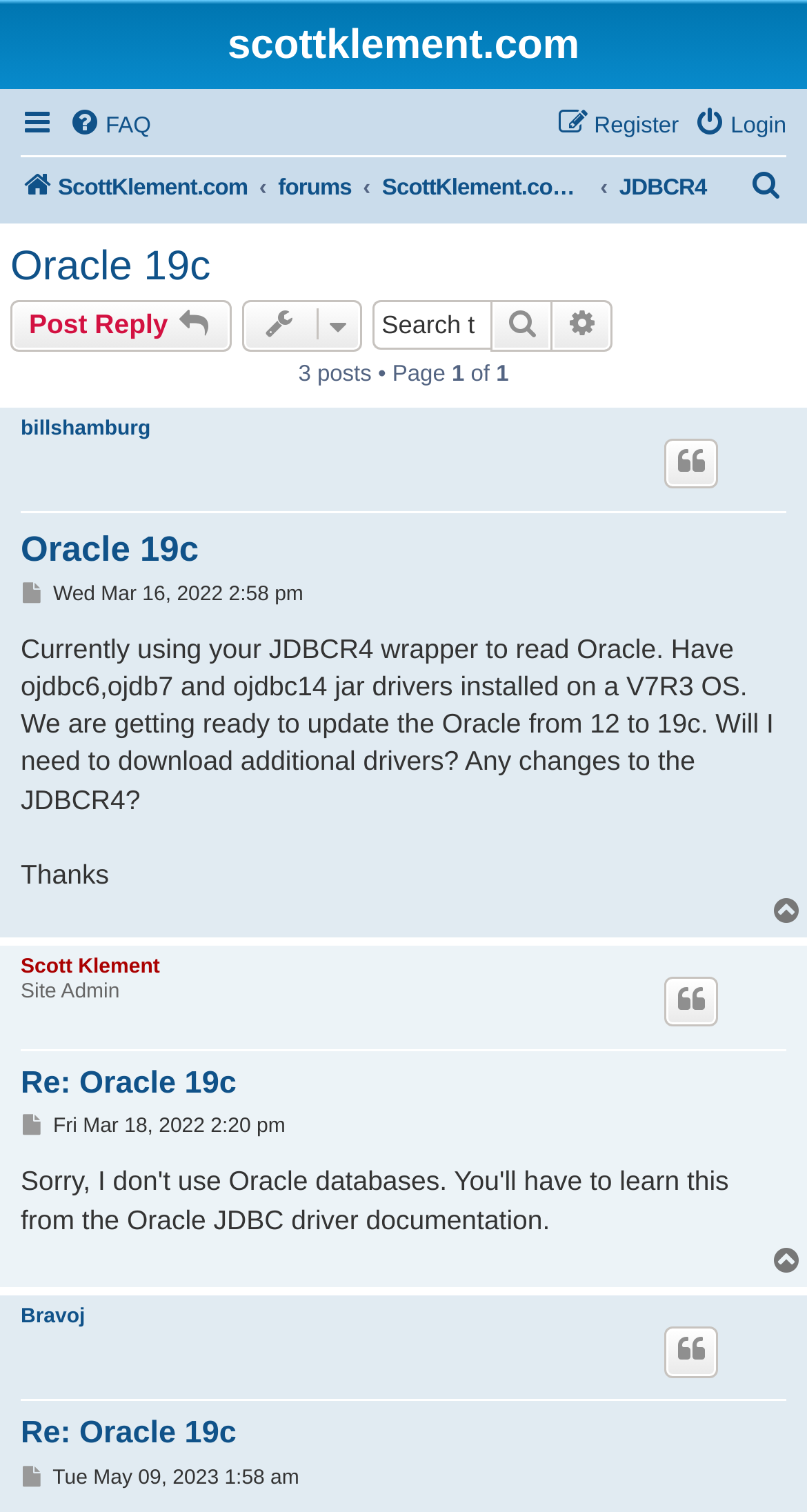What is the topic of the discussion?
Based on the image, answer the question with as much detail as possible.

I found the topic of the discussion by looking at the heading element which contains the text 'Oracle 19c' which indicates that the topic of the discussion is Oracle 19c.